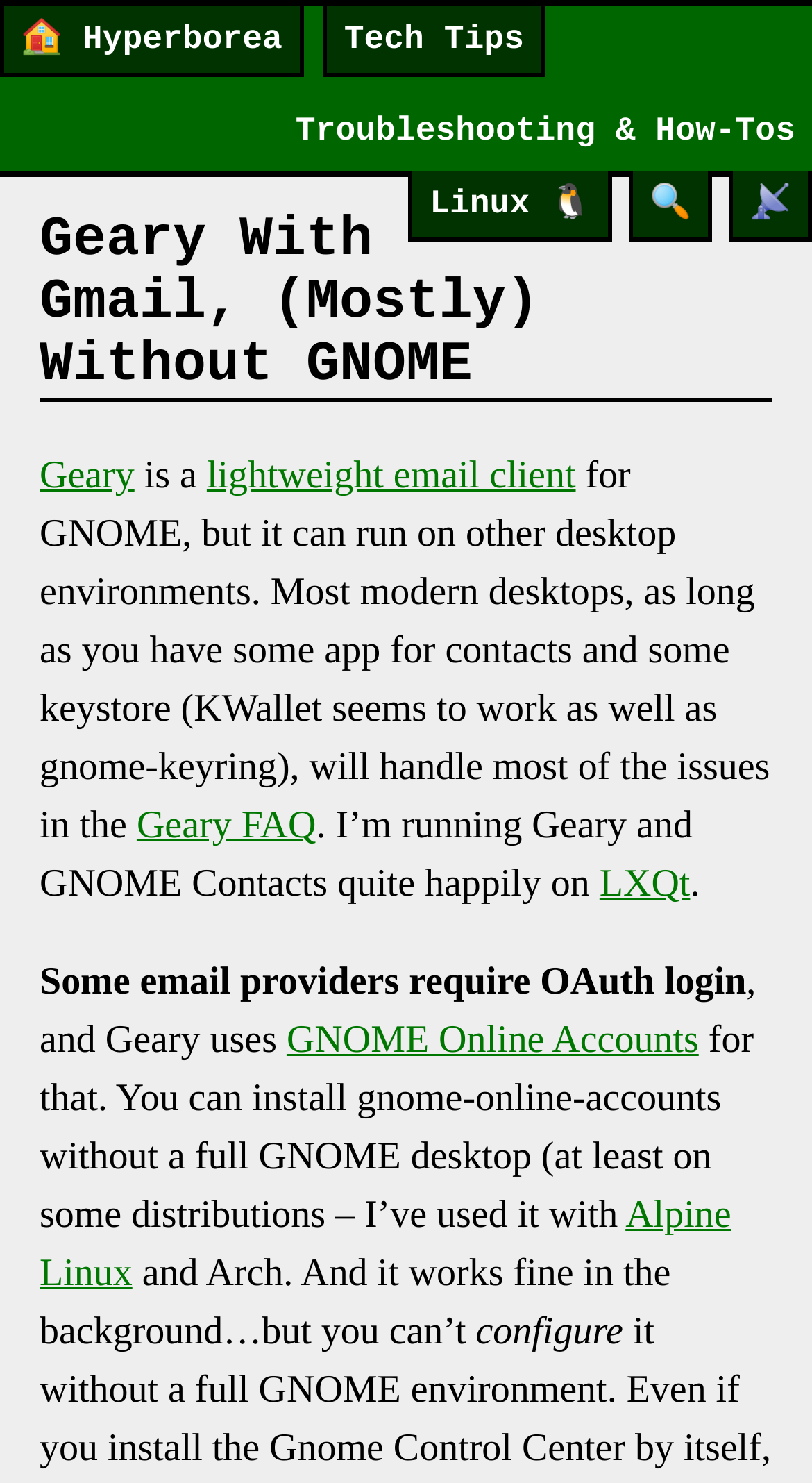Locate the bounding box coordinates of the area you need to click to fulfill this instruction: 'Go to the Linux page'. The coordinates must be in the form of four float numbers ranging from 0 to 1: [left, top, right, bottom].

[0.504, 0.115, 0.754, 0.163]